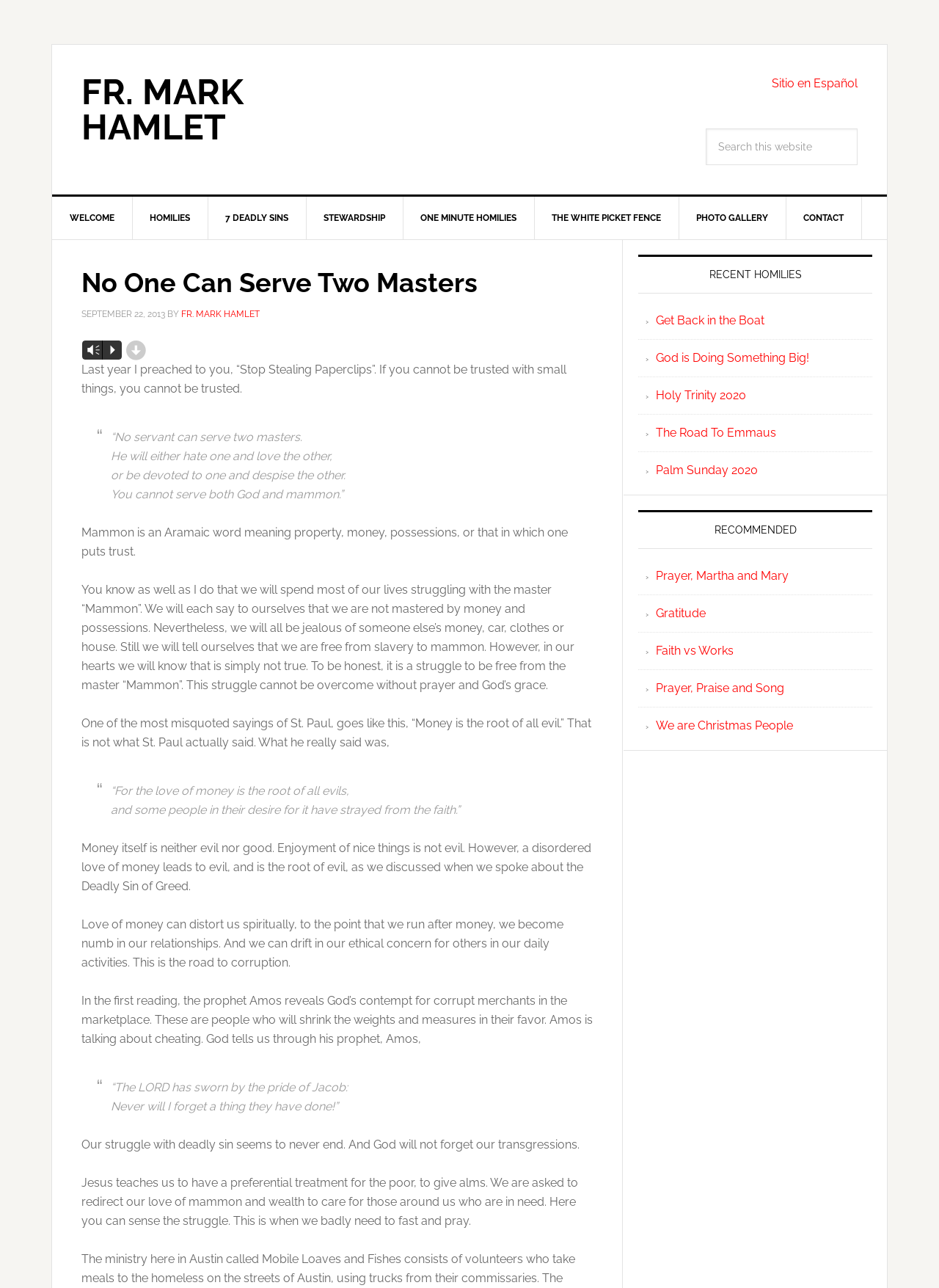Determine the bounding box coordinates of the area to click in order to meet this instruction: "Read the recent homily 'Get Back in the Boat'".

[0.698, 0.243, 0.814, 0.254]